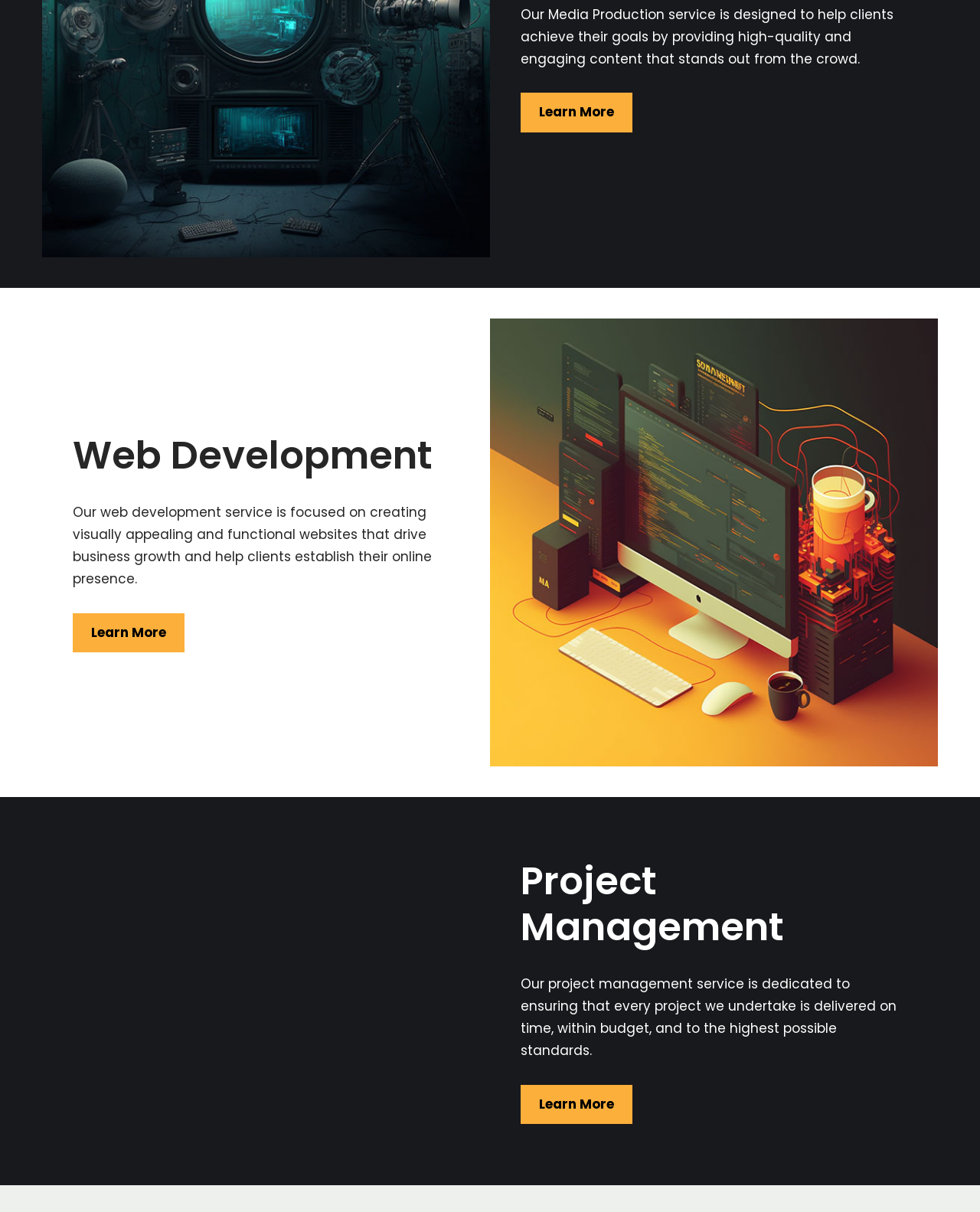Use one word or a short phrase to answer the question provided: 
What action can be taken to learn more about the web development service?

Click 'Learn More'